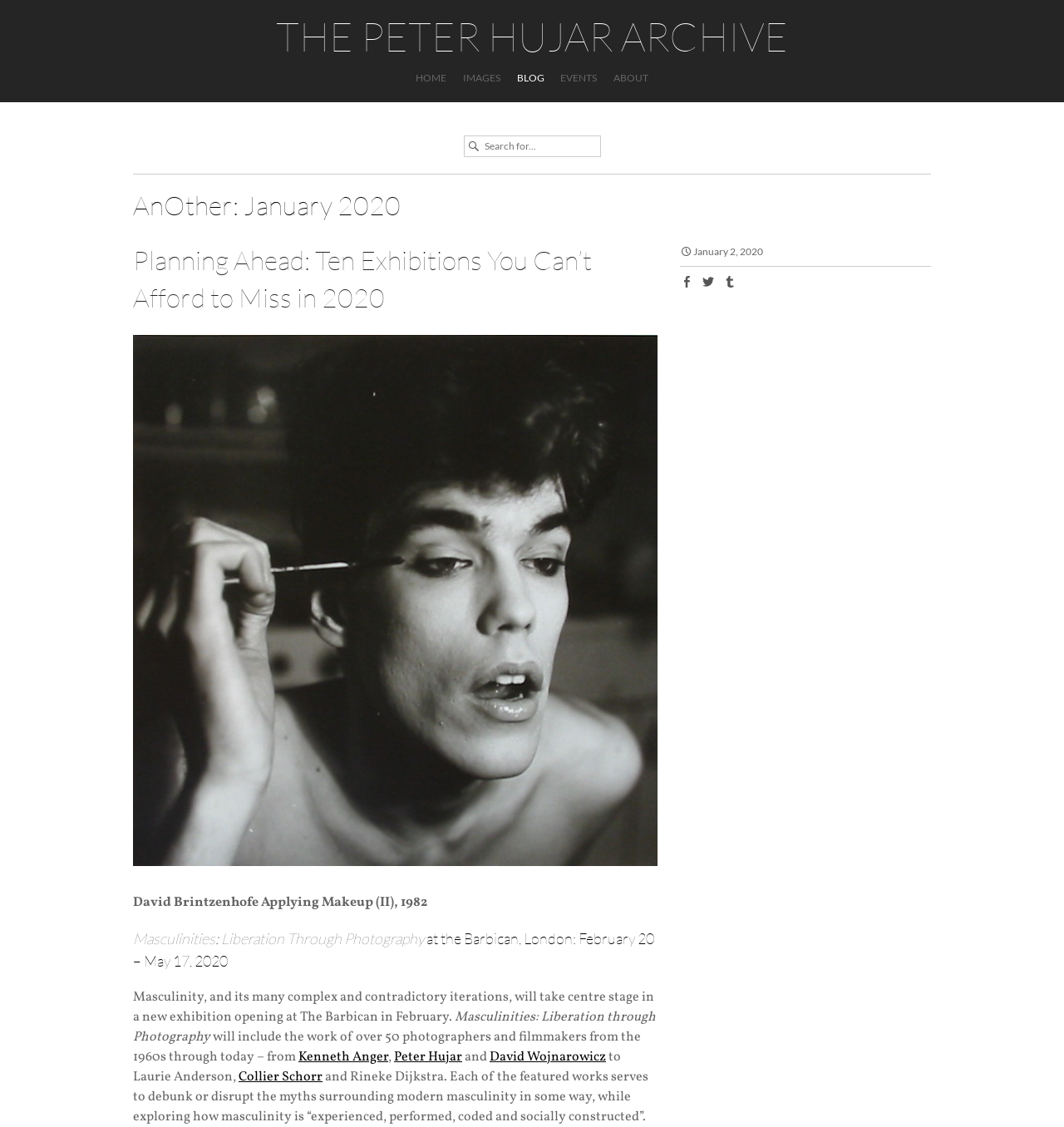Please provide a short answer using a single word or phrase for the question:
What is the text of the first link on the webpage?

THE PETER HUJAR ARCHIVE